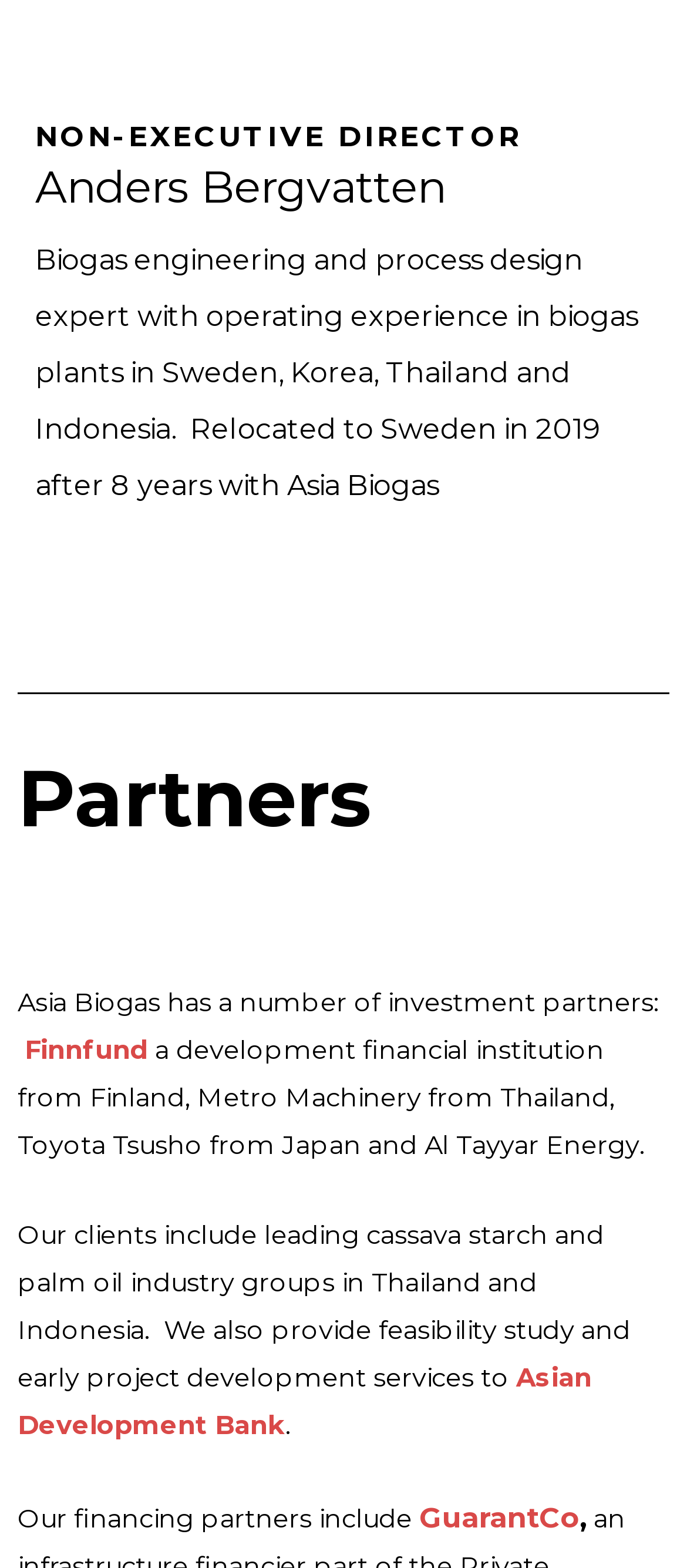How many investment partners does Asia Biogas have?
Use the screenshot to answer the question with a single word or phrase.

Four